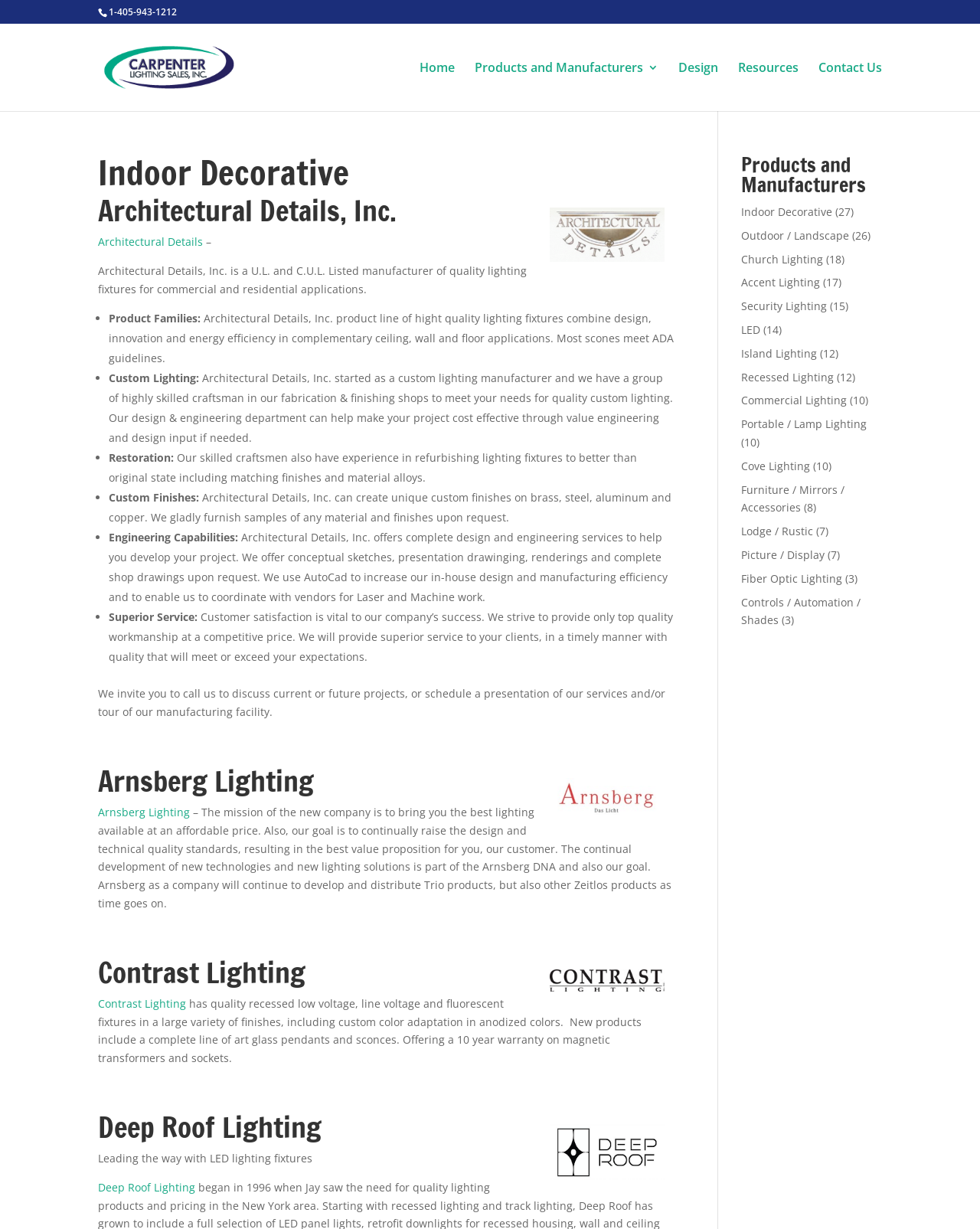Determine the bounding box for the HTML element described here: "Arnsberg Lighting". The coordinates should be given as [left, top, right, bottom] with each number being a float between 0 and 1.

[0.1, 0.619, 0.32, 0.652]